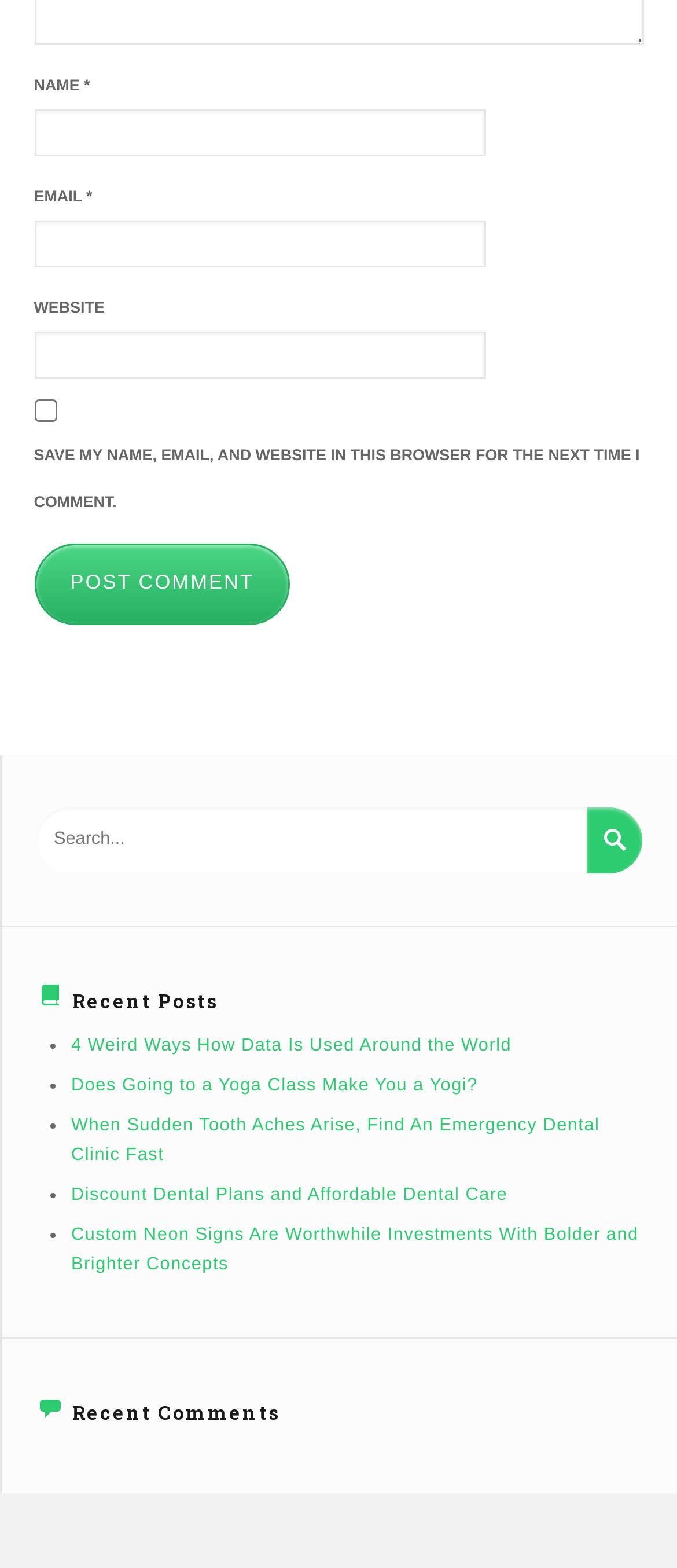Please identify the bounding box coordinates of the region to click in order to complete the given instruction: "Click the post comment button". The coordinates should be four float numbers between 0 and 1, i.e., [left, top, right, bottom].

[0.05, 0.346, 0.429, 0.398]